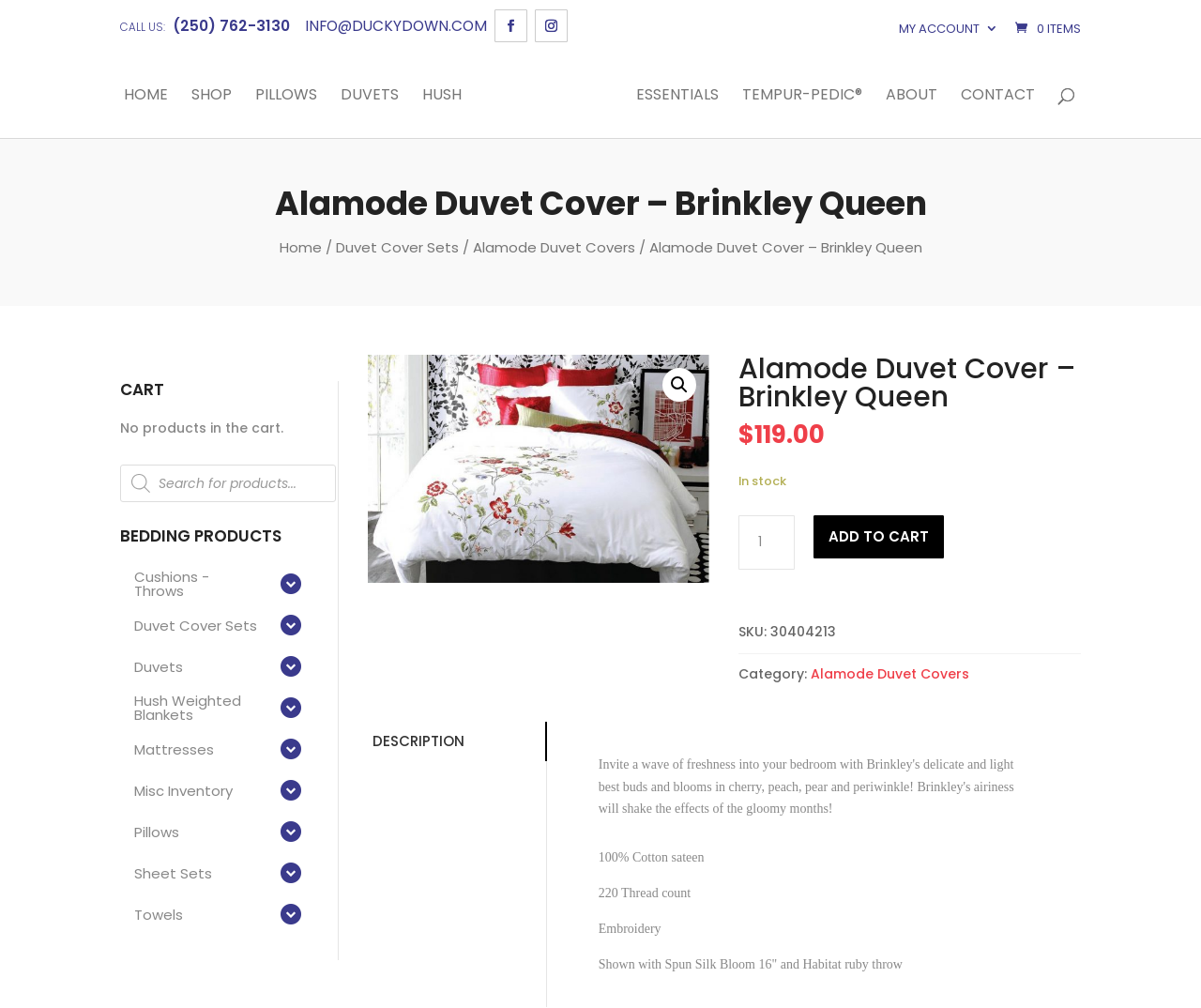Please extract the webpage's main title and generate its text content.

Alamode Duvet Cover – Brinkley Queen